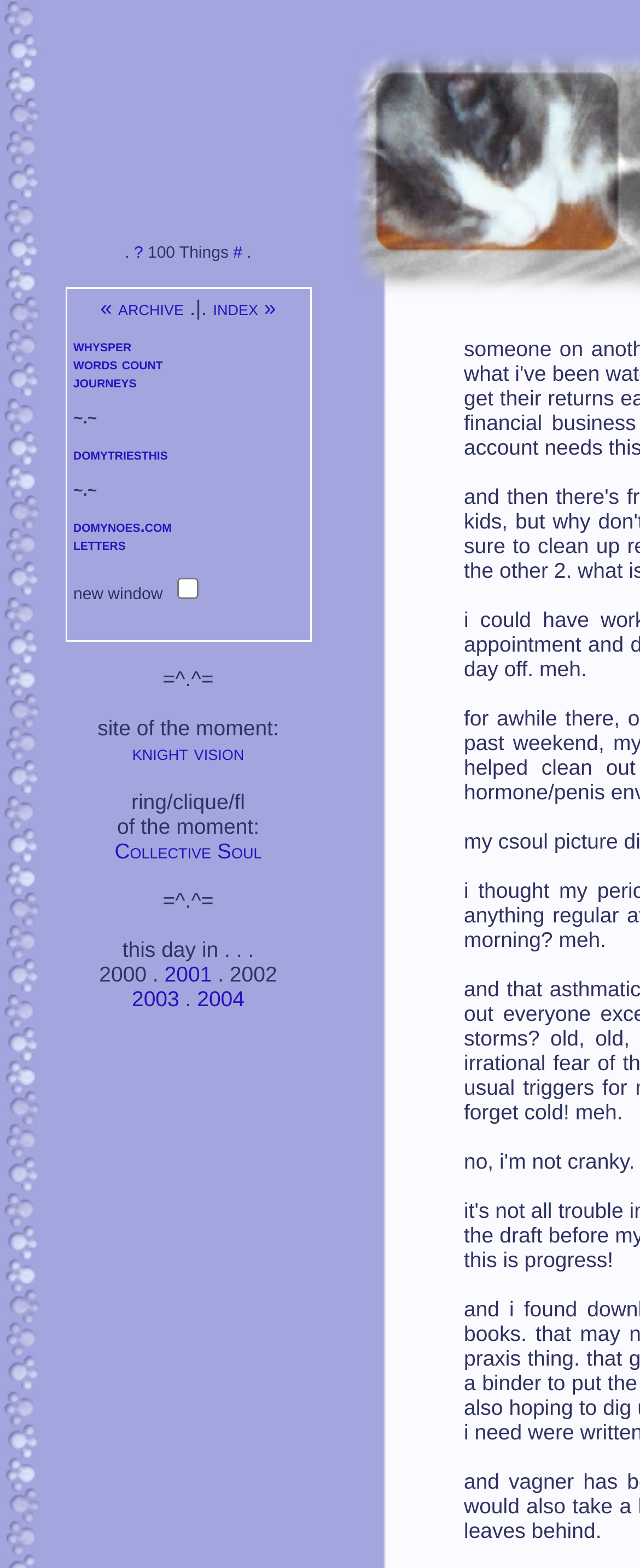Determine the bounding box coordinates of the region I should click to achieve the following instruction: "Visit the 'archive' page". Ensure the bounding box coordinates are four float numbers between 0 and 1, i.e., [left, top, right, bottom].

[0.185, 0.188, 0.287, 0.204]